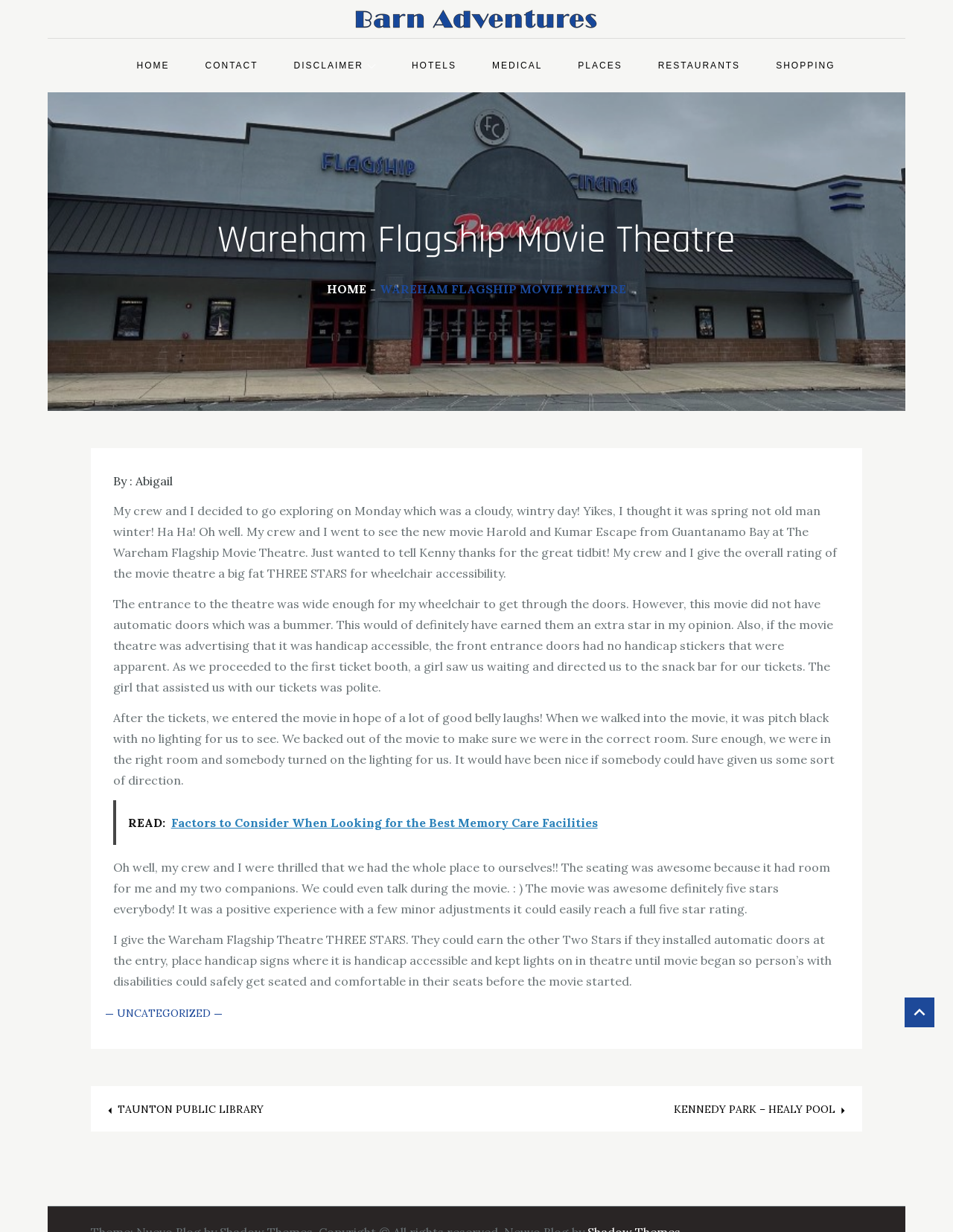Locate the bounding box coordinates of the element to click to perform the following action: 'Explore the 'RESTAURANTS' section'. The coordinates should be given as four float values between 0 and 1, in the form of [left, top, right, bottom].

[0.673, 0.031, 0.794, 0.075]